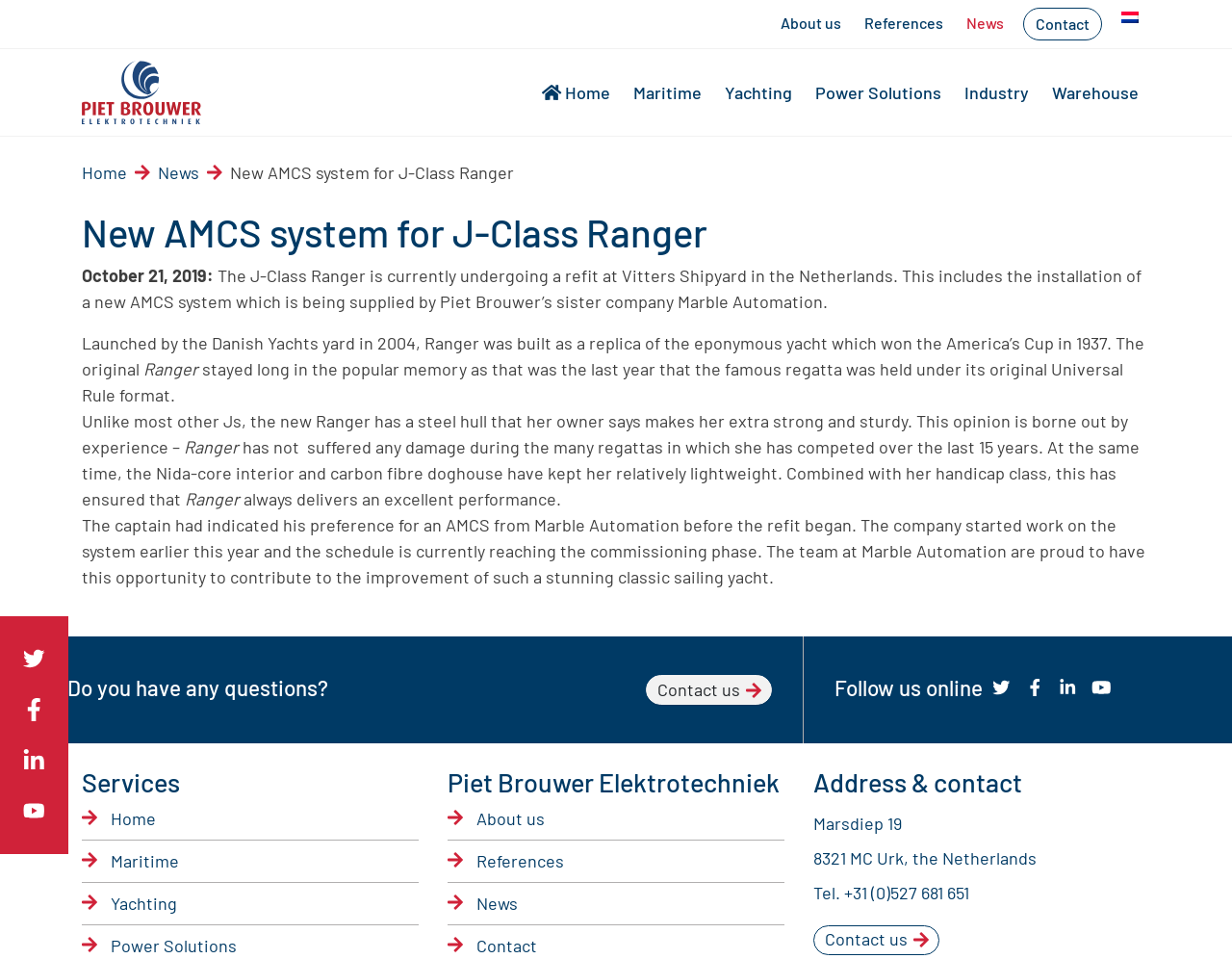What is the name of the yacht being refitted?
Provide a short answer using one word or a brief phrase based on the image.

J-Class Ranger